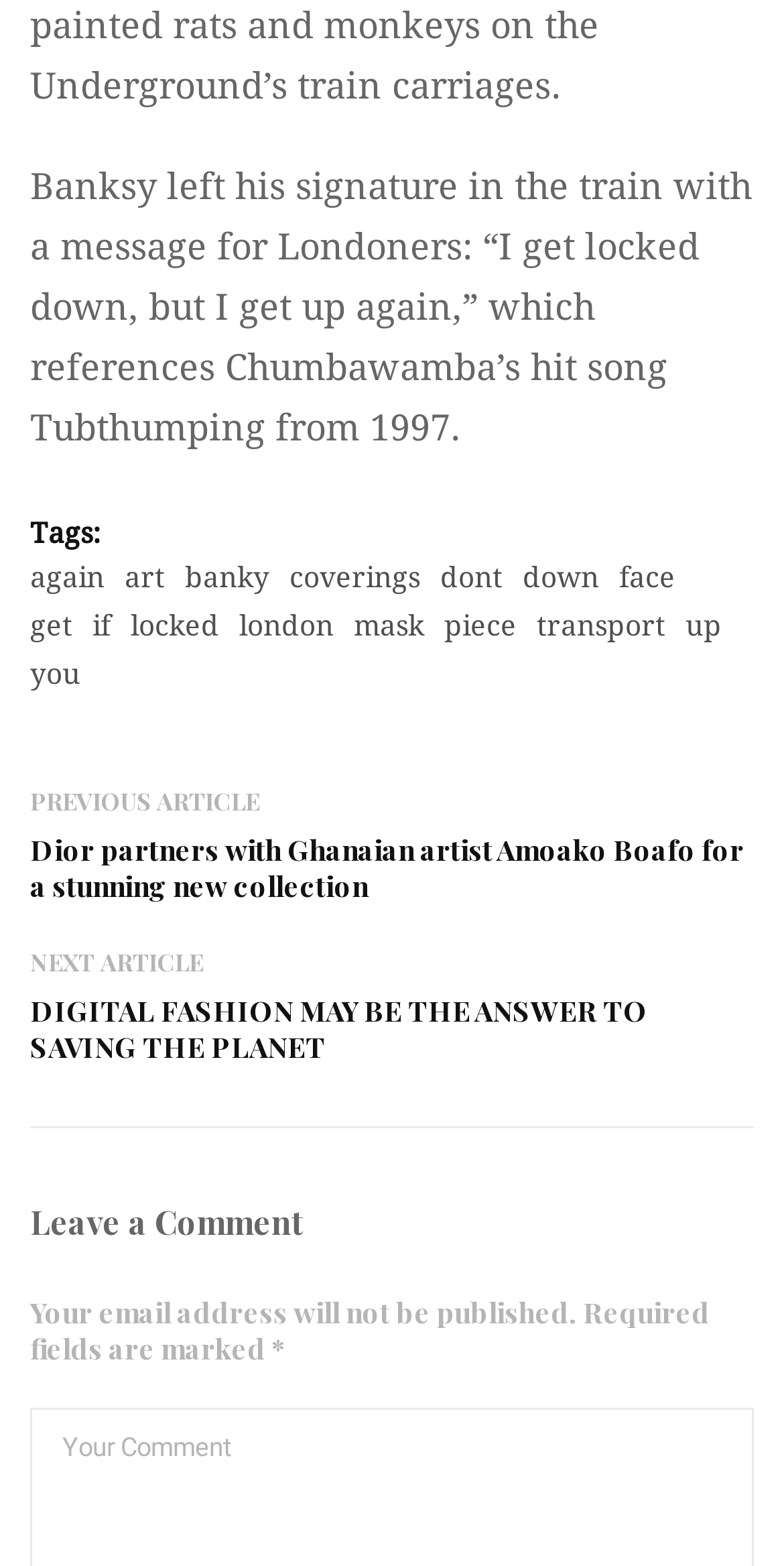Find the bounding box of the web element that fits this description: "Telecommunications".

None